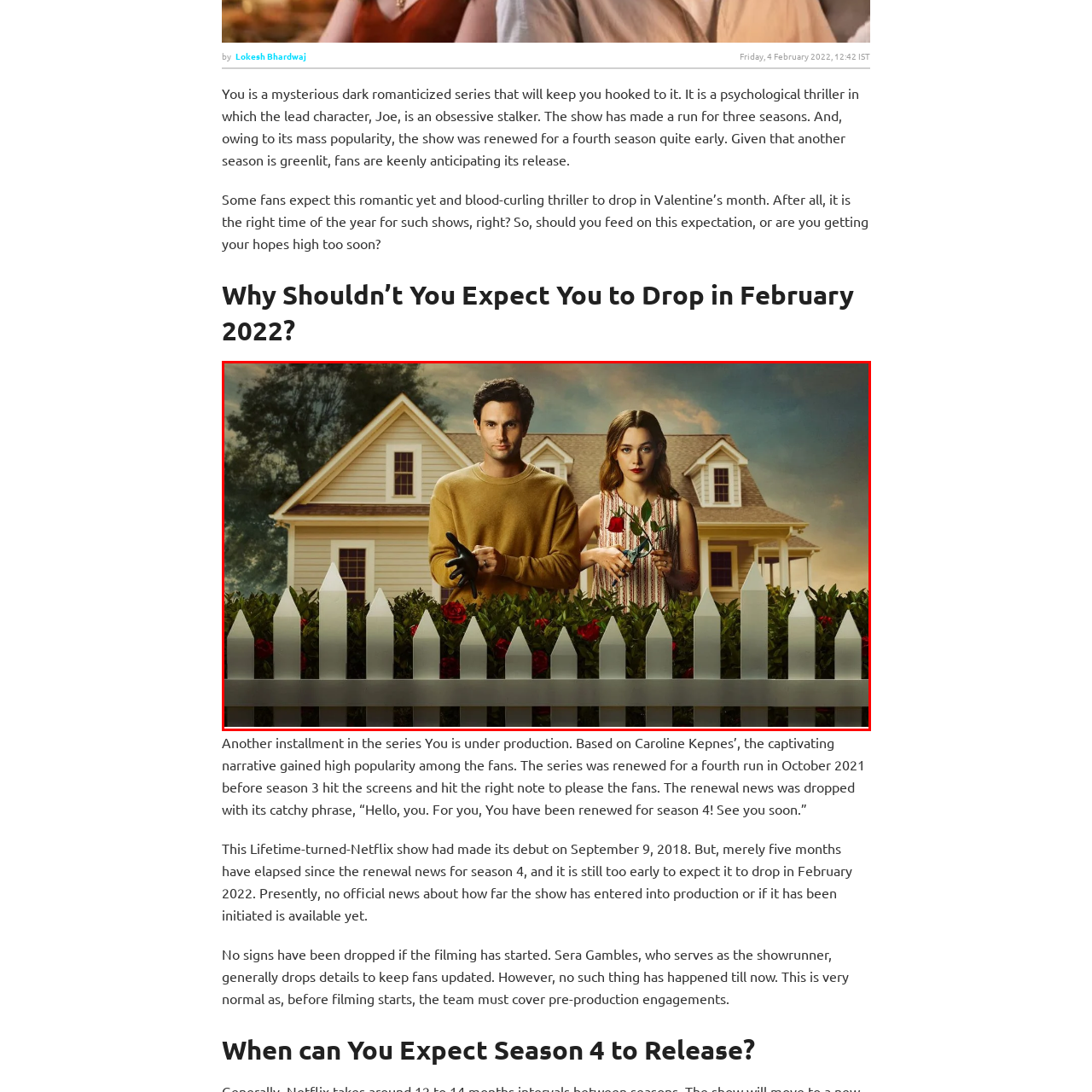Examine the image within the red box and give a concise answer to this question using a single word or short phrase: 
What type of house is in the backdrop?

Quaint, traditional house